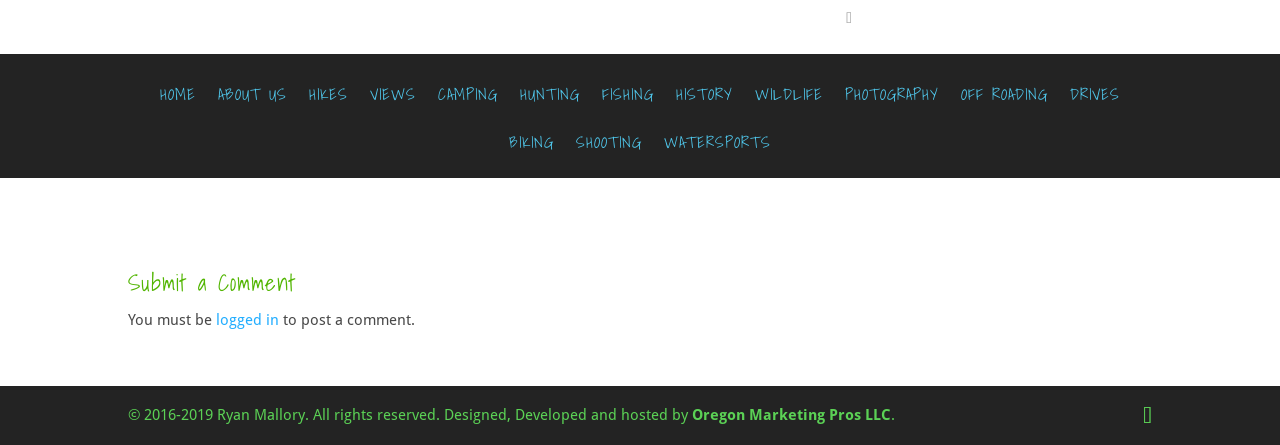Identify the bounding box coordinates of the clickable region to carry out the given instruction: "submit a comment".

[0.1, 0.607, 0.9, 0.687]